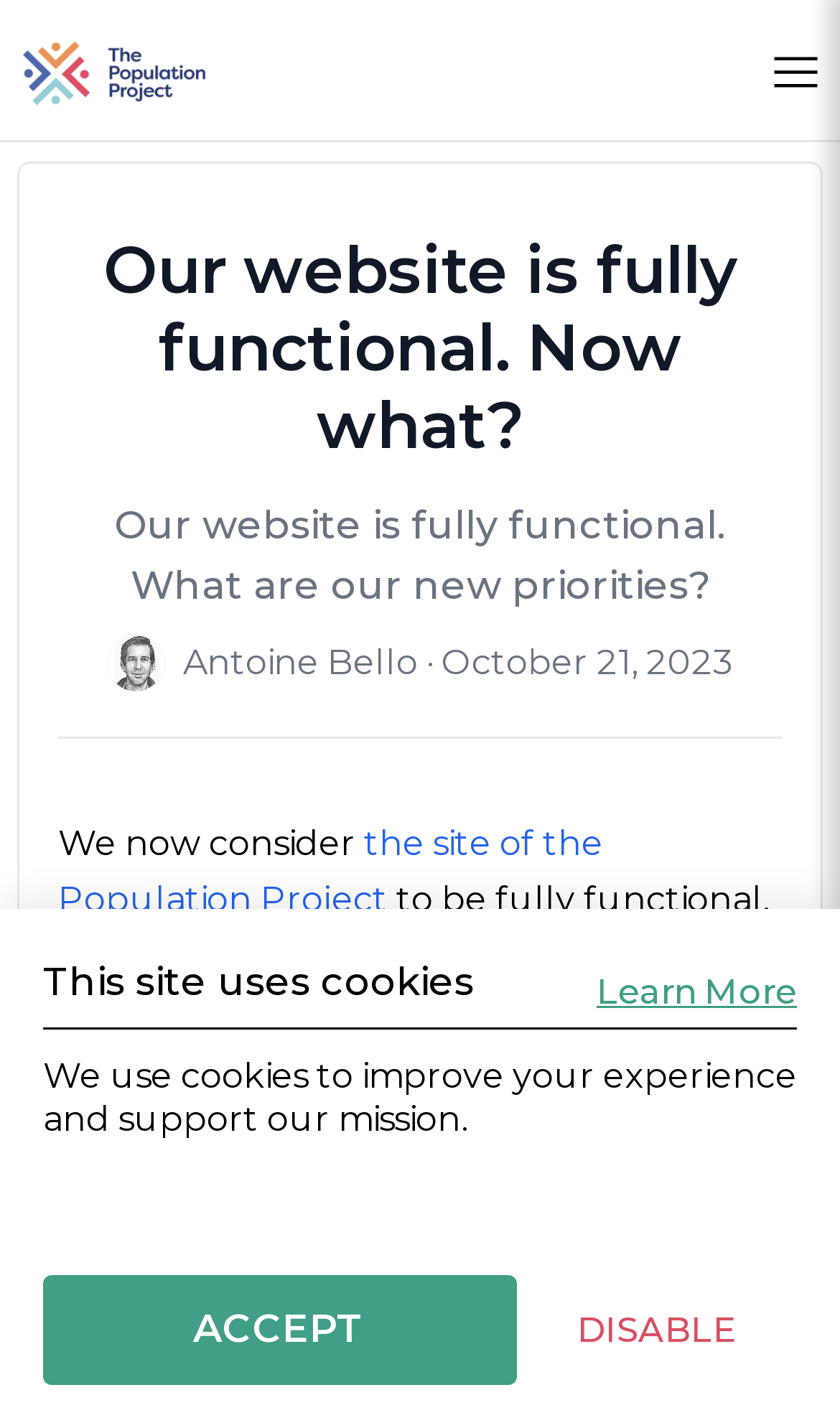Identify the coordinates of the bounding box for the element that must be clicked to accomplish the instruction: "Open the menu".

[0.915, 0.032, 0.979, 0.07]